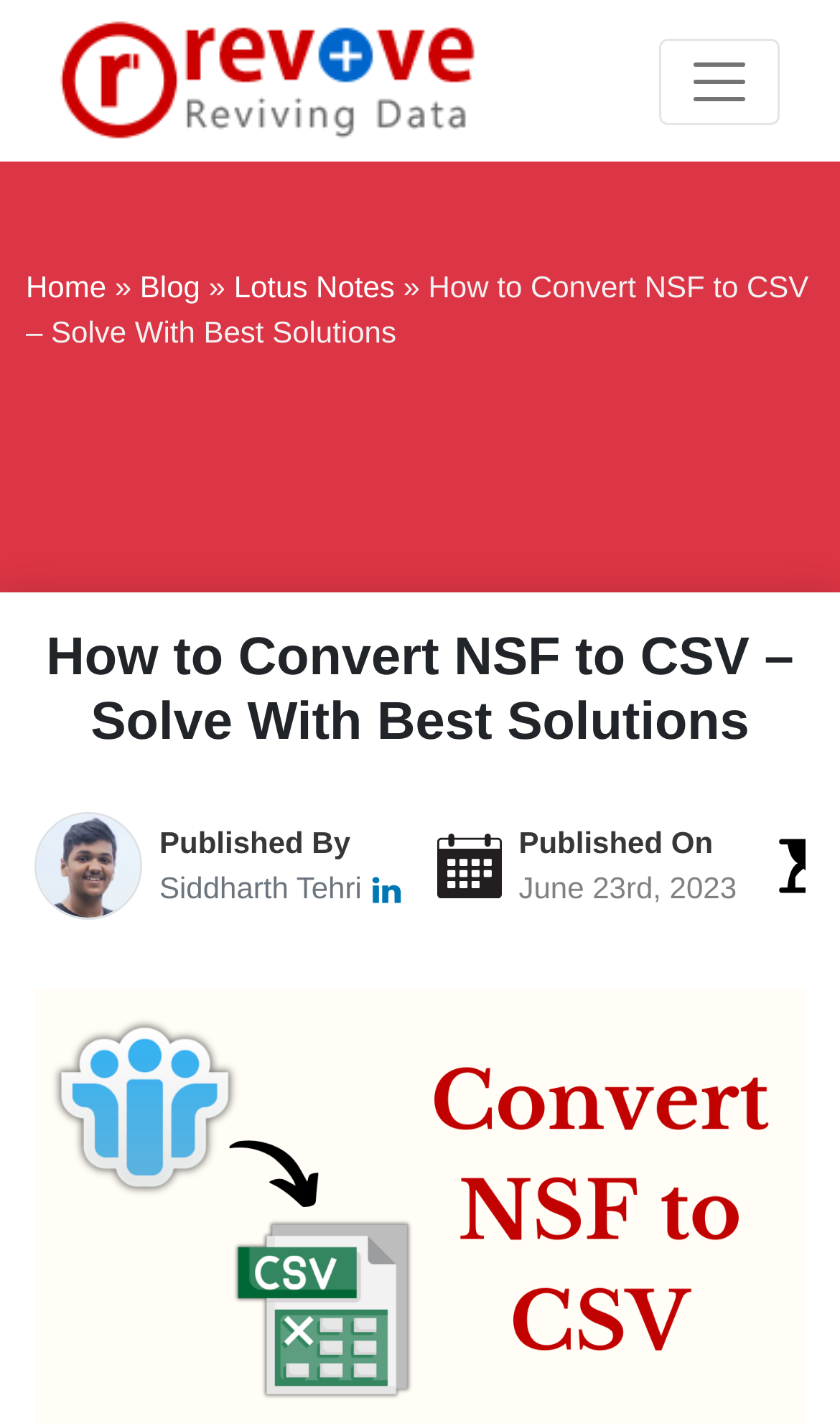What is the position of the logo on the webpage?
Please answer the question as detailed as possible.

I found the position of the logo by looking at the bounding box coordinates of the logo element, which are [0.072, 0.012, 0.574, 0.101], indicating that the logo is located at the top-left corner of the webpage.